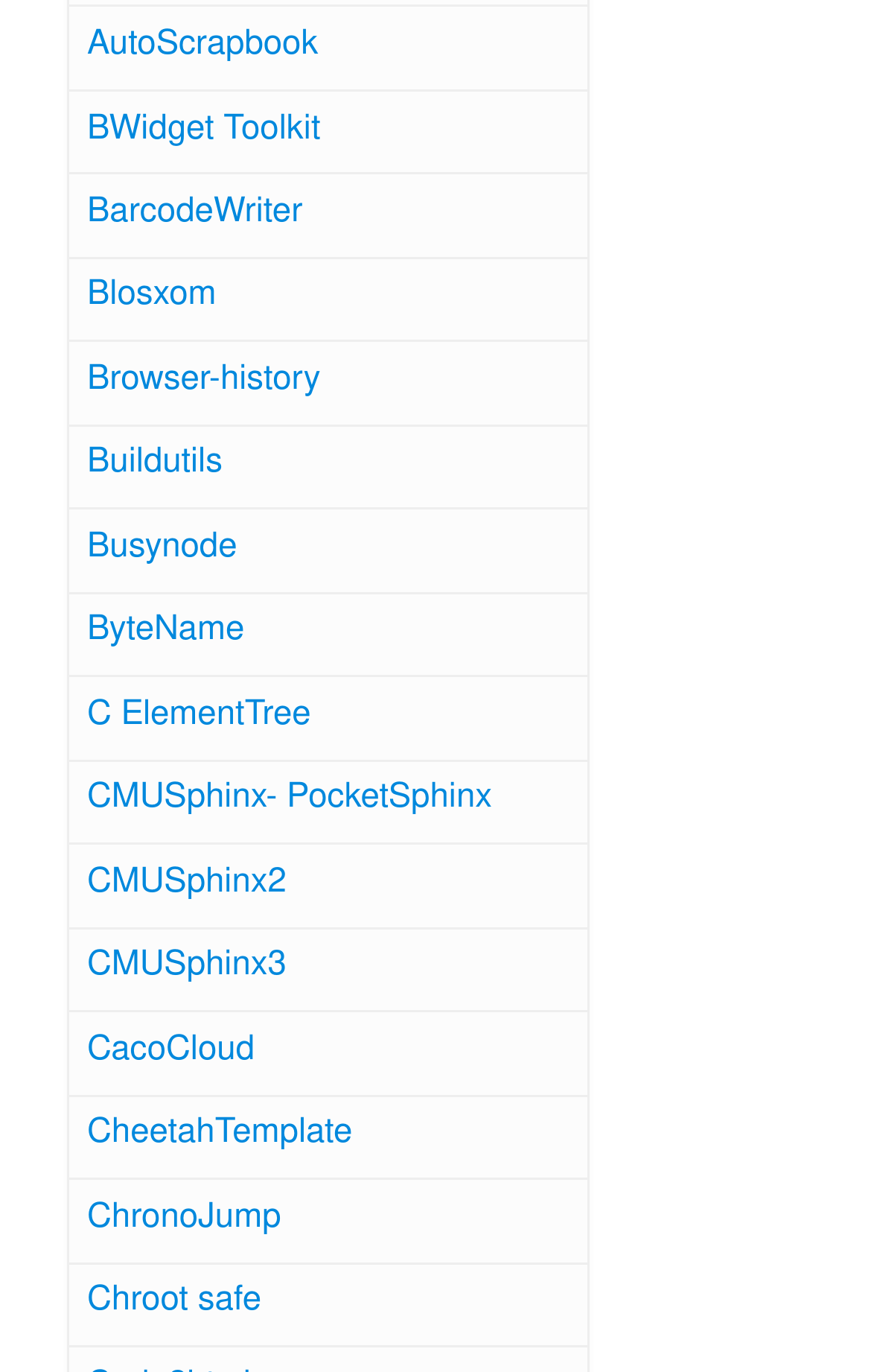What is the last link on the webpage?
Please answer the question with a single word or phrase, referencing the image.

Chroot safe